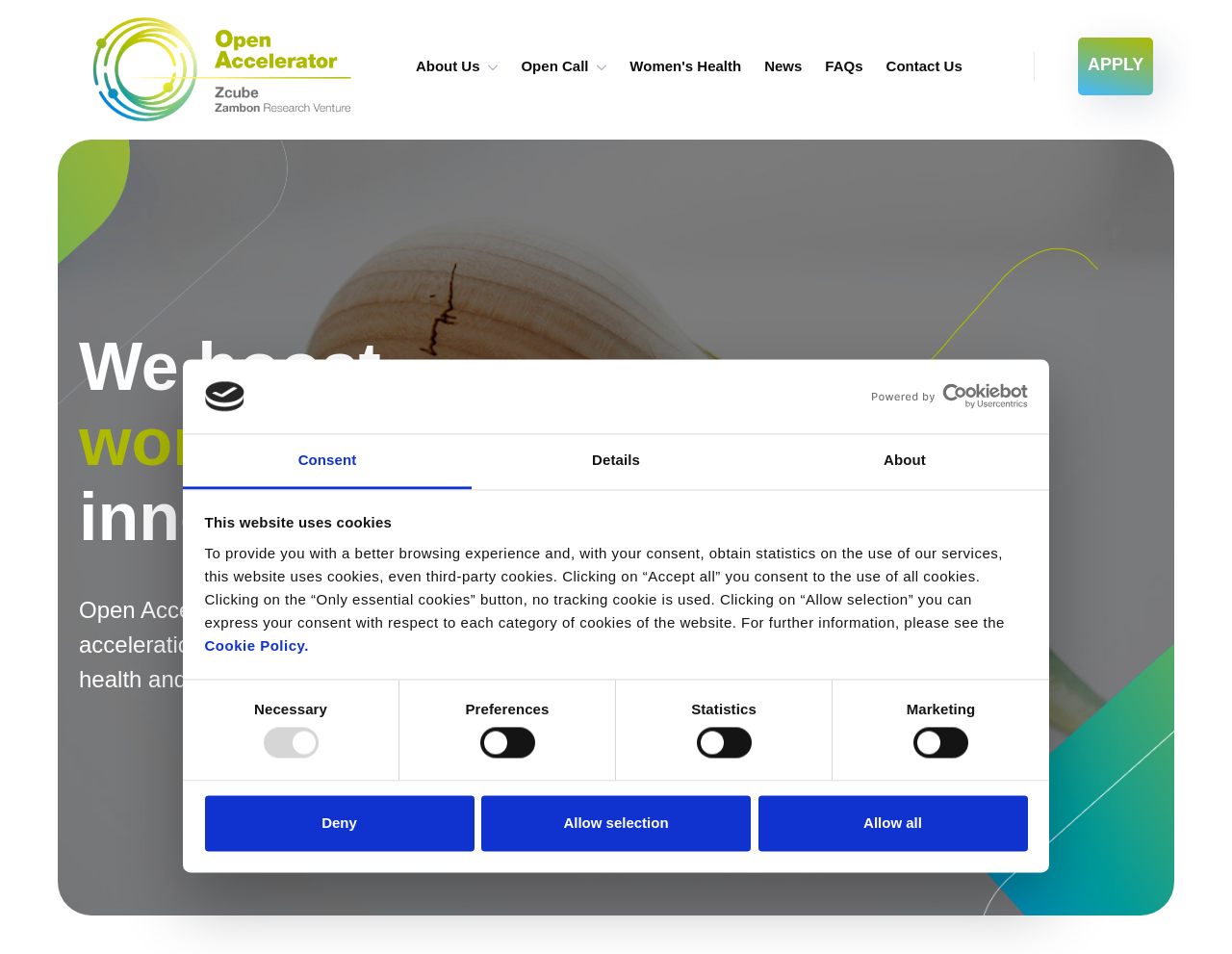Please identify the bounding box coordinates of the element on the webpage that should be clicked to follow this instruction: "Apply now". The bounding box coordinates should be given as four float numbers between 0 and 1, formatted as [left, top, right, bottom].

[0.875, 0.04, 0.936, 0.1]